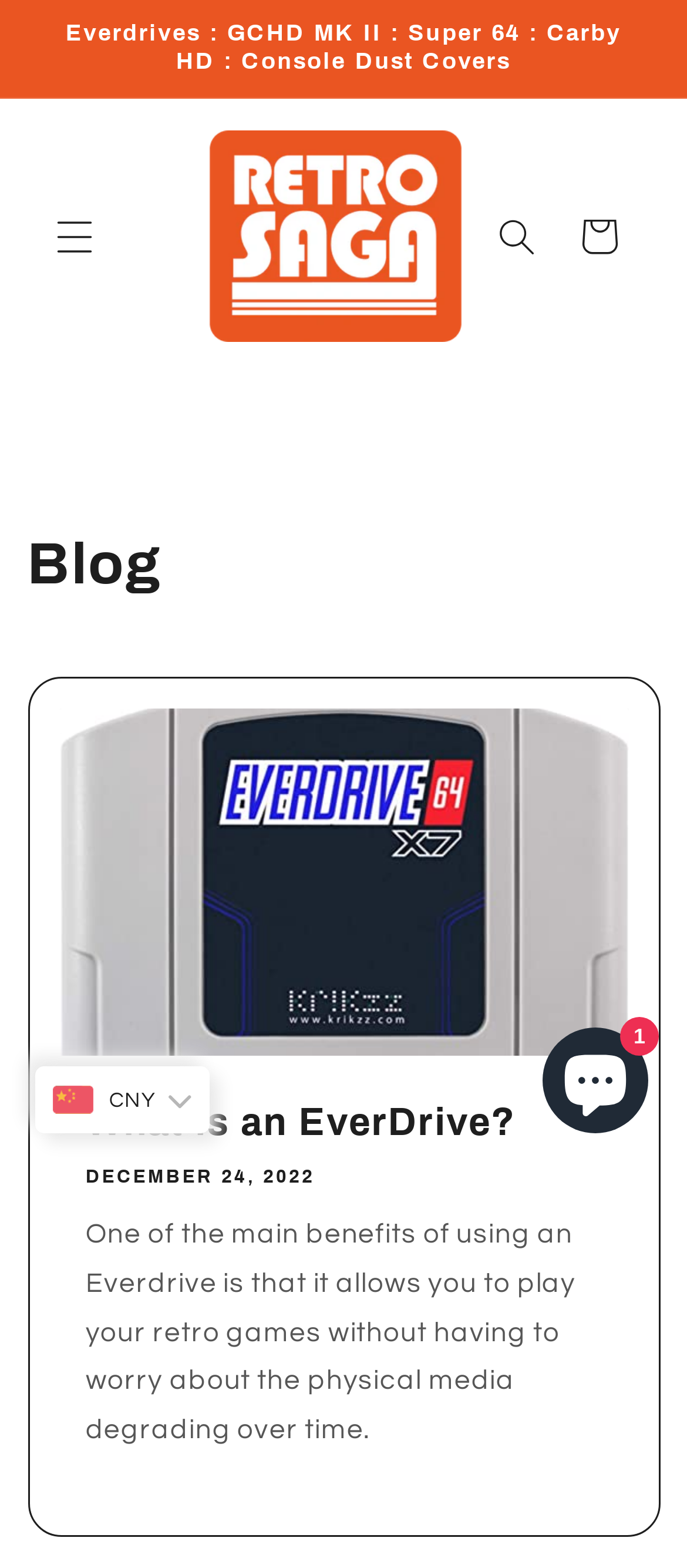What is the date of the blog post?
Please respond to the question with a detailed and thorough explanation.

I found the date by looking at the time element with the static text 'DECEMBER 24, 2022' which indicates the date of the blog post.